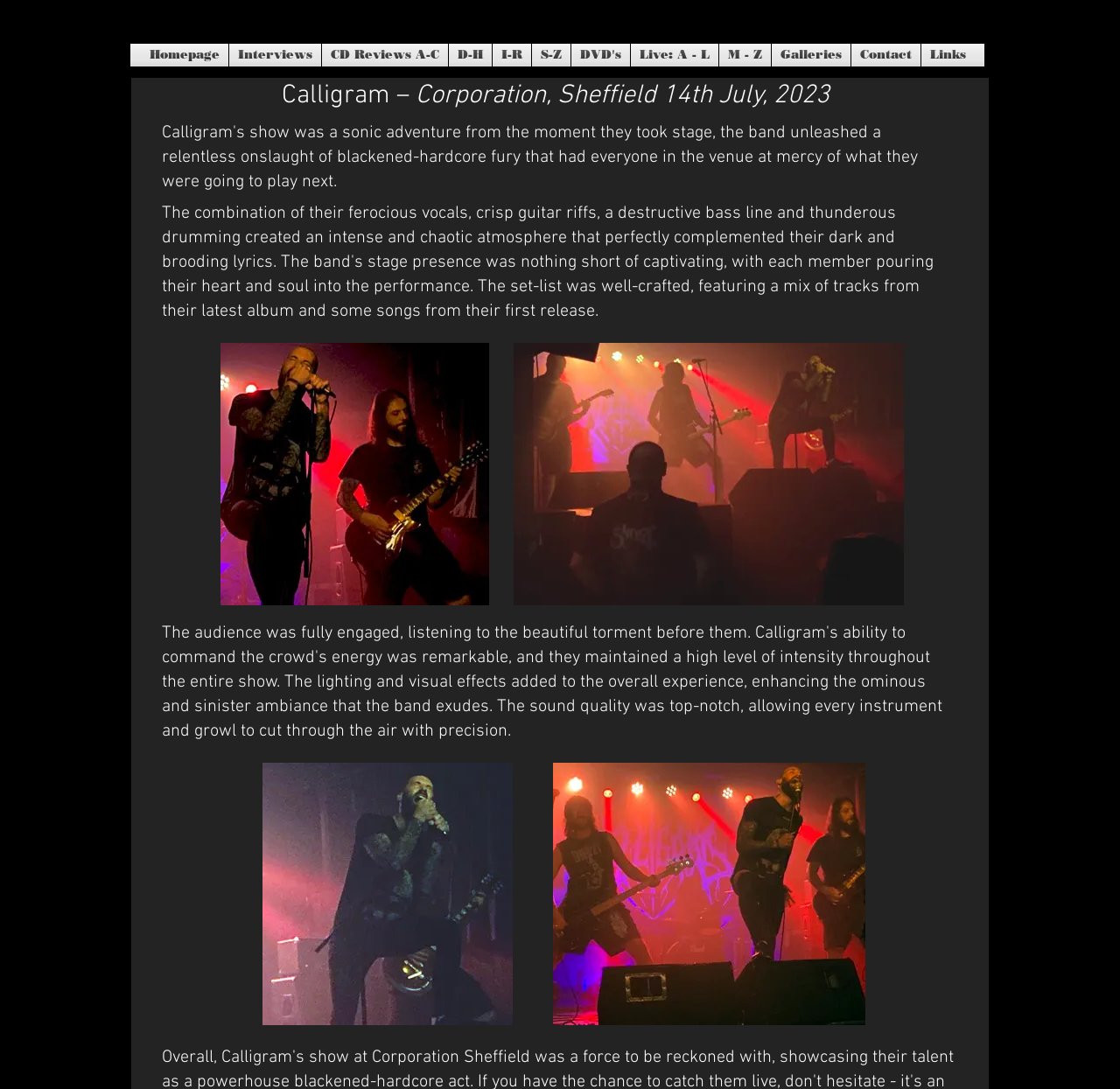Use a single word or phrase to answer the question:
What is the name of the event?

Calligram